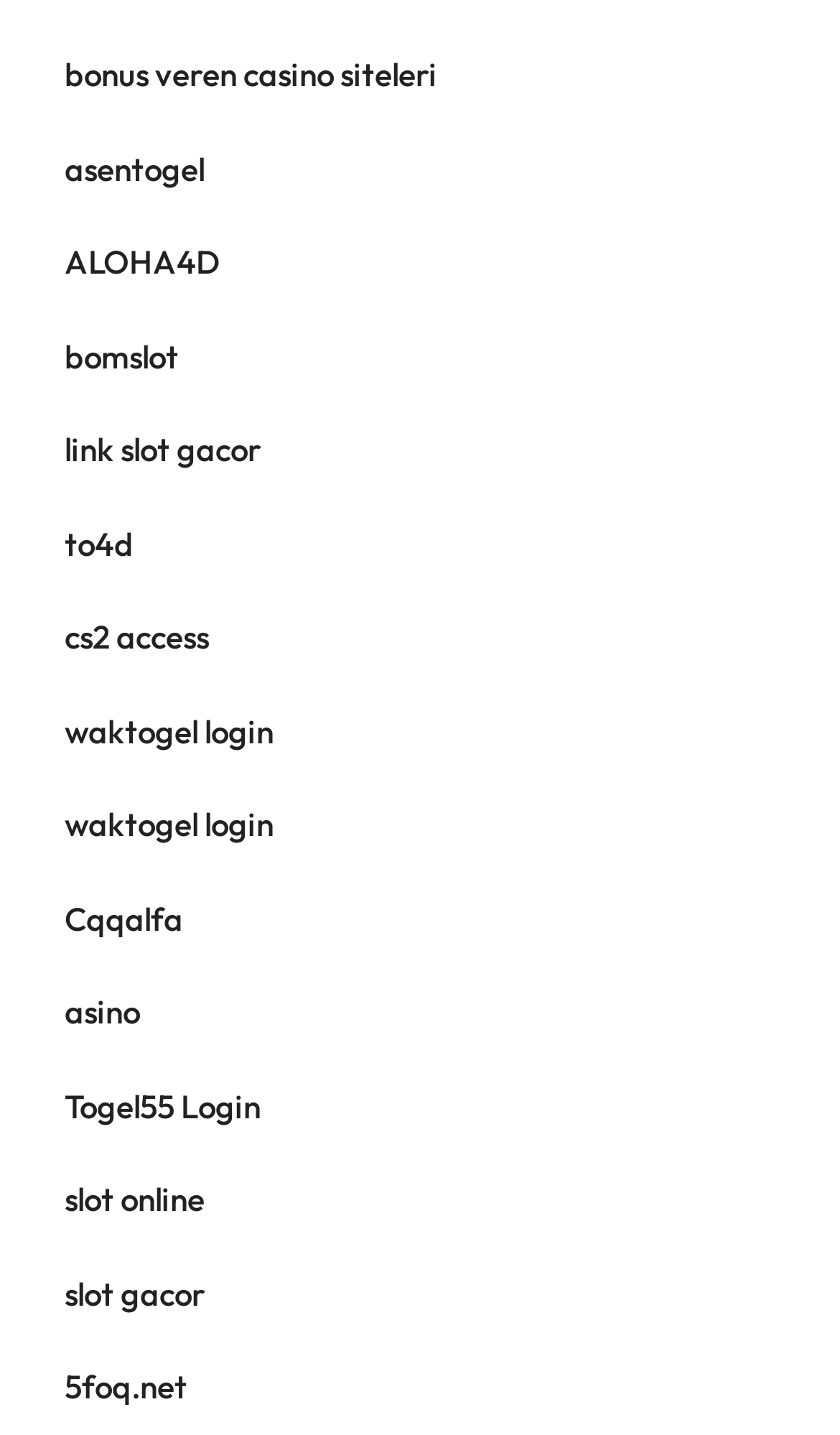What is the last link on the webpage?
Answer the question with just one word or phrase using the image.

5foq.net